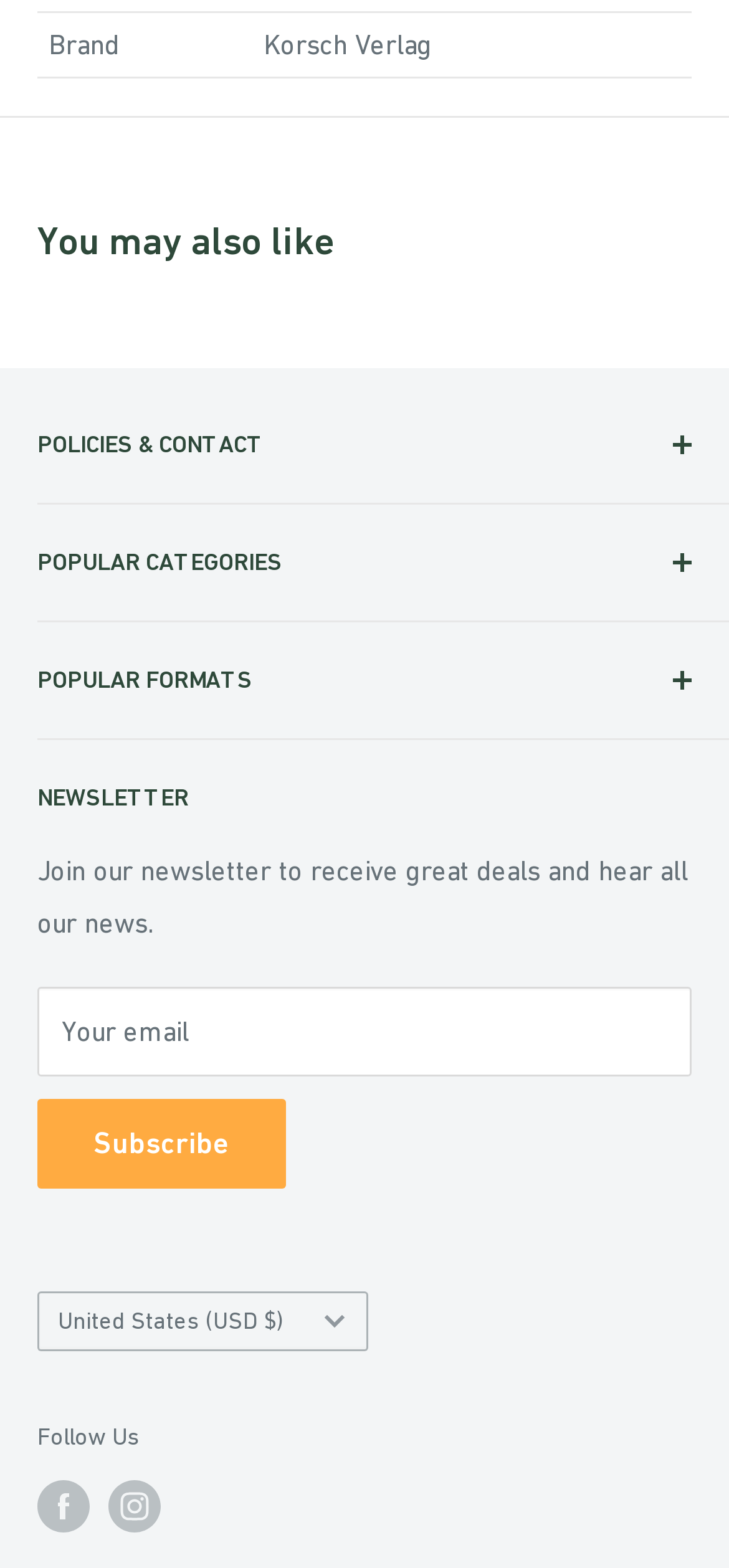Locate the bounding box coordinates of the area you need to click to fulfill this instruction: 'View Christmas Cut-off dates'. The coordinates must be in the form of four float numbers ranging from 0 to 1: [left, top, right, bottom].

[0.051, 0.348, 0.897, 0.385]